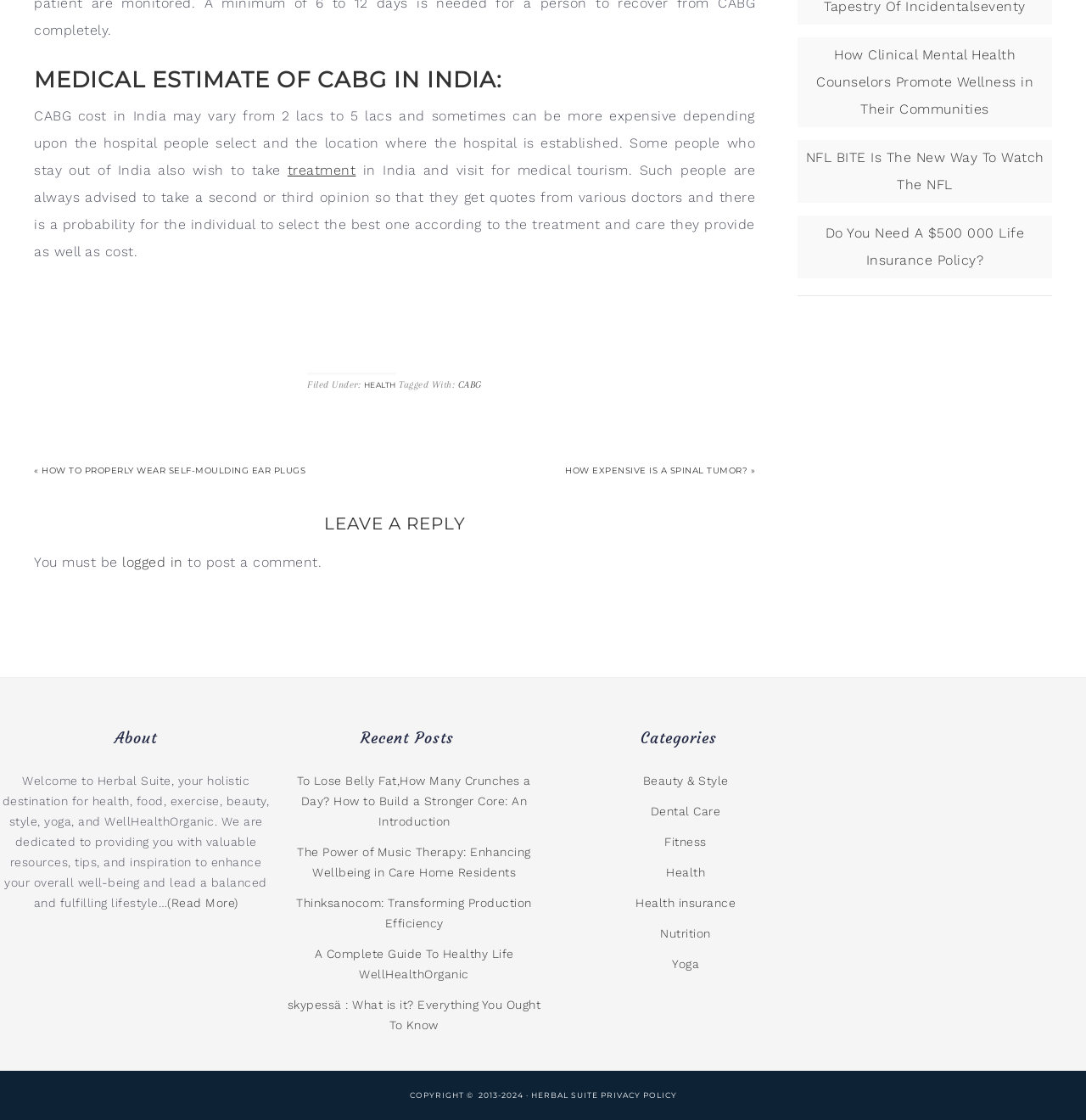Refer to the image and answer the question with as much detail as possible: How many categories are available on the website?

The number of categories can be found by counting the links under the 'Categories' heading, which are 'Beauty & Style', 'Dental Care', 'Fitness', 'Health', 'Health insurance', 'Nutrition', and 'Yoga'. Therefore, there are 7 categories available on the website.